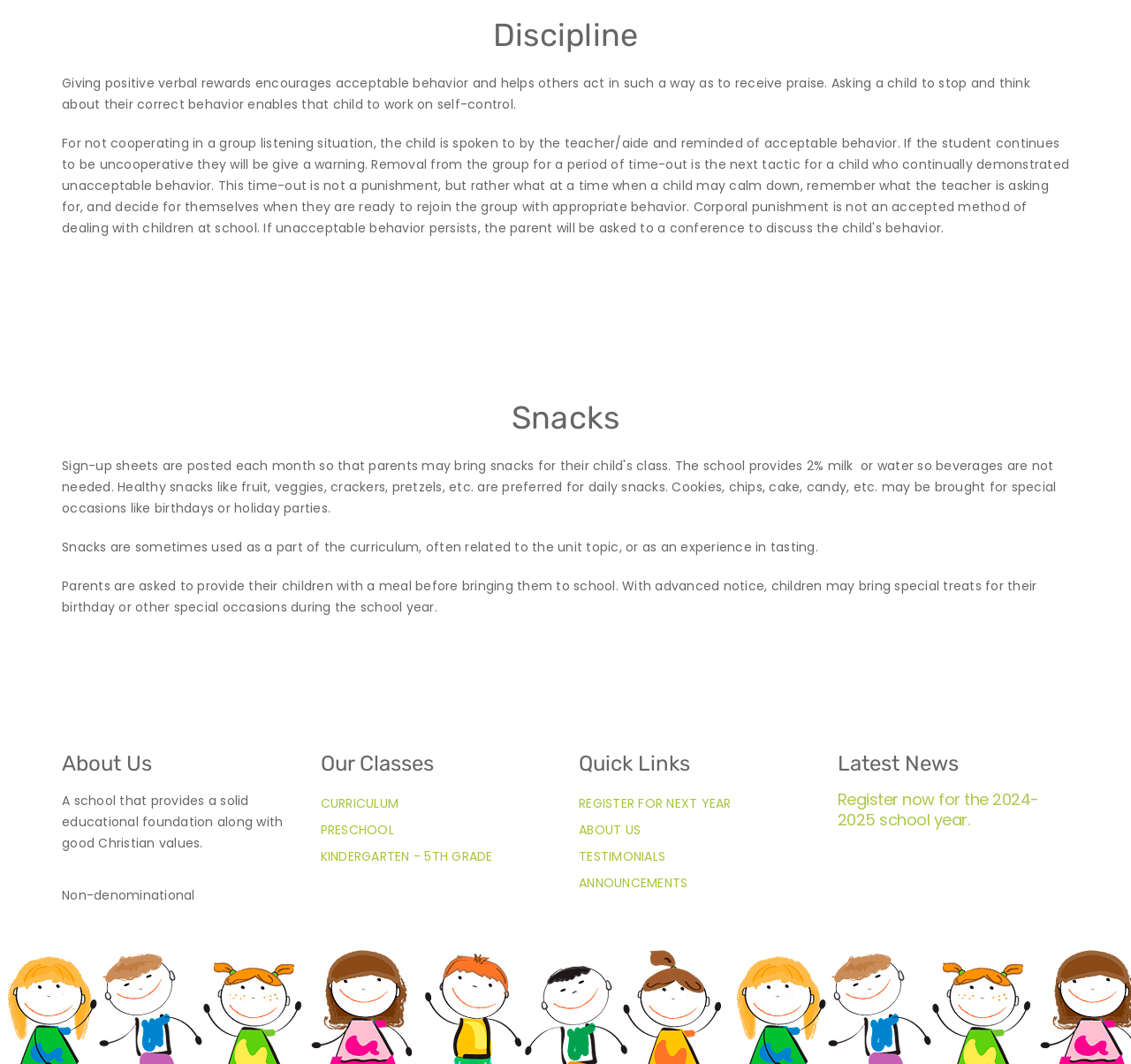Identify the bounding box of the UI element described as follows: "Register for next Year". Provide the coordinates as four float numbers in the range of 0 to 1 [left, top, right, bottom].

[0.512, 0.747, 0.646, 0.764]